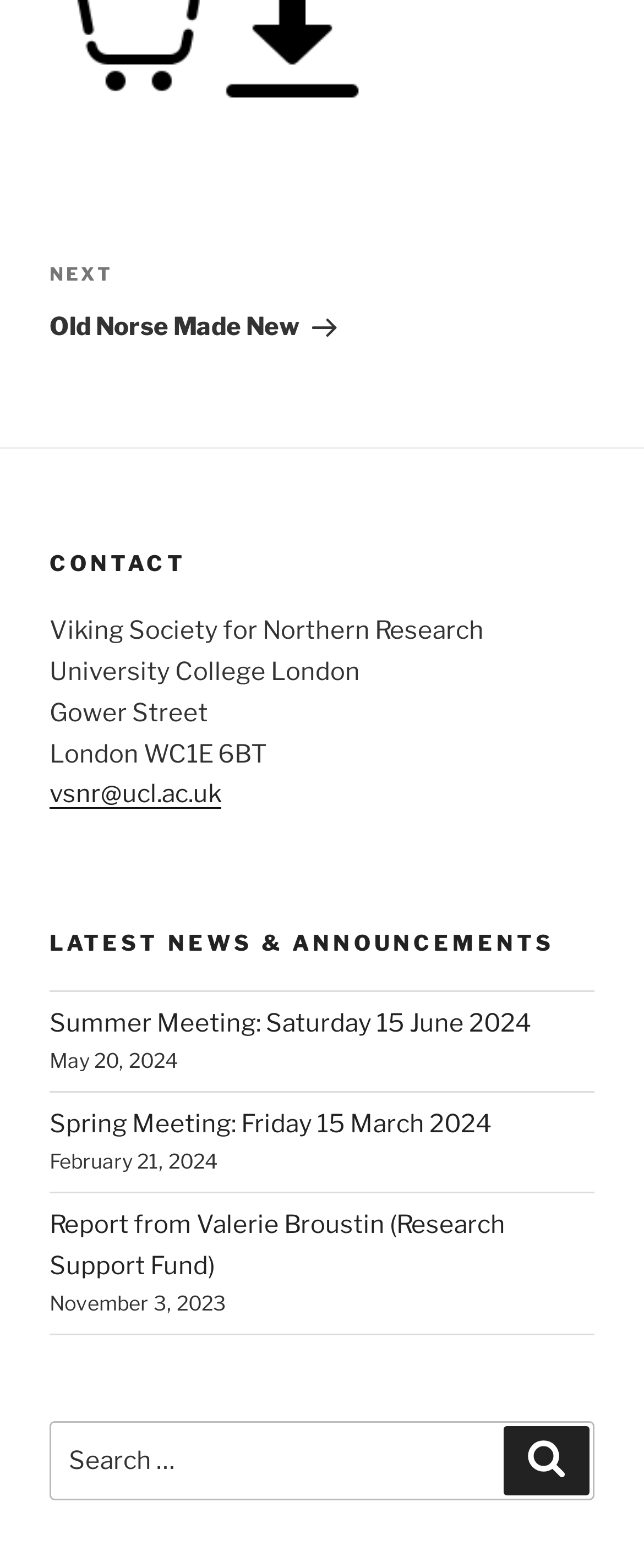Locate the bounding box coordinates of the UI element described by: "Search". Provide the coordinates as four float numbers between 0 and 1, formatted as [left, top, right, bottom].

[0.782, 0.91, 0.915, 0.954]